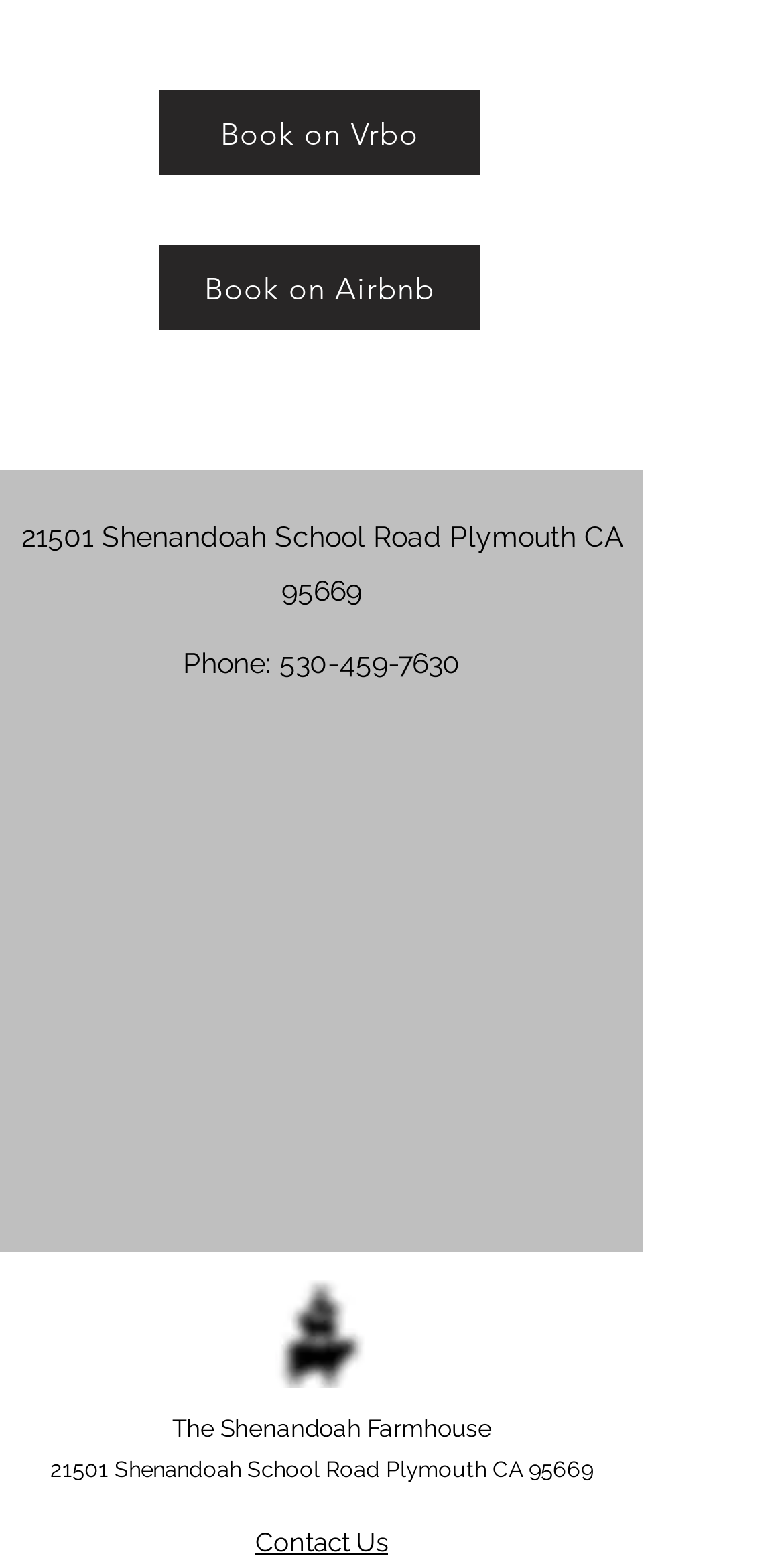Please examine the image and answer the question with a detailed explanation:
Where can you book the Shenandoah Farmhouse?

I found the booking options by looking at the link elements with IDs 160 and 161, which contain the text 'Book on Vrbo' and 'Book on Airbnb' respectively.